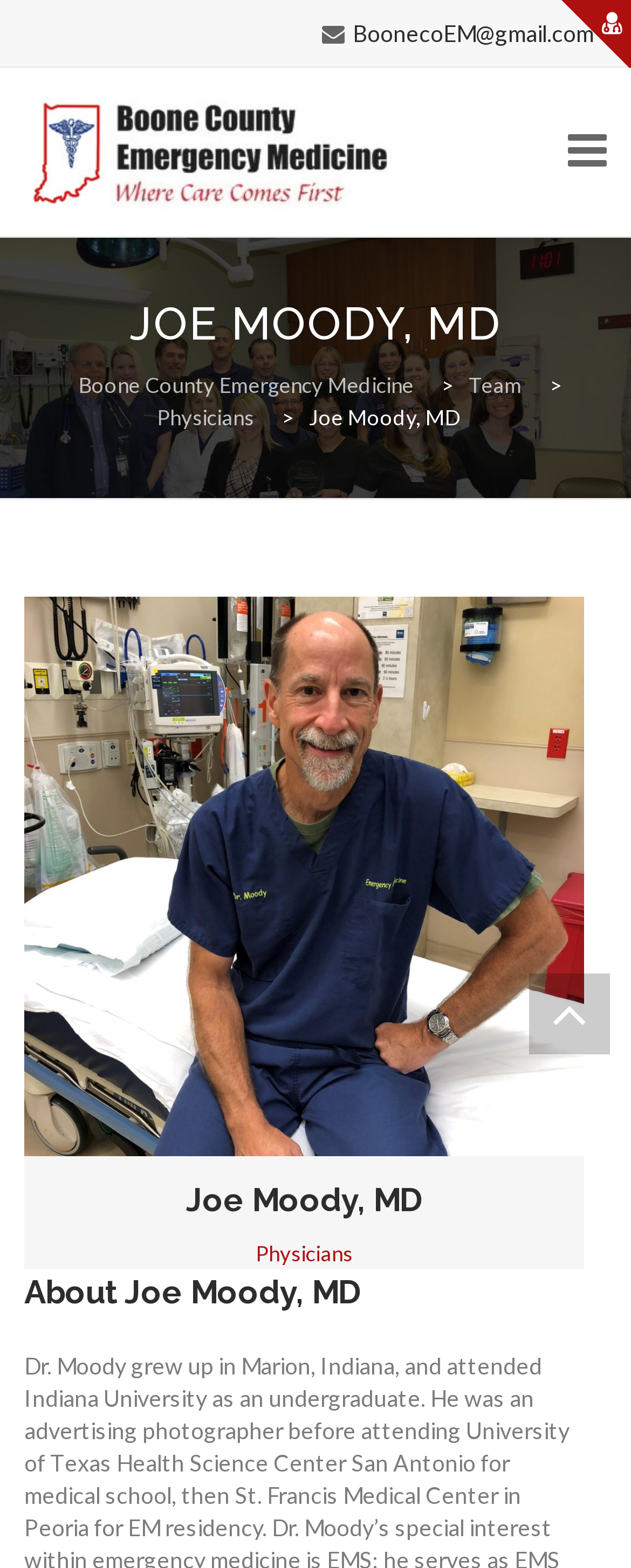Find the bounding box coordinates of the element I should click to carry out the following instruction: "Explore the ABOUT US page".

[0.038, 0.162, 0.226, 0.27]